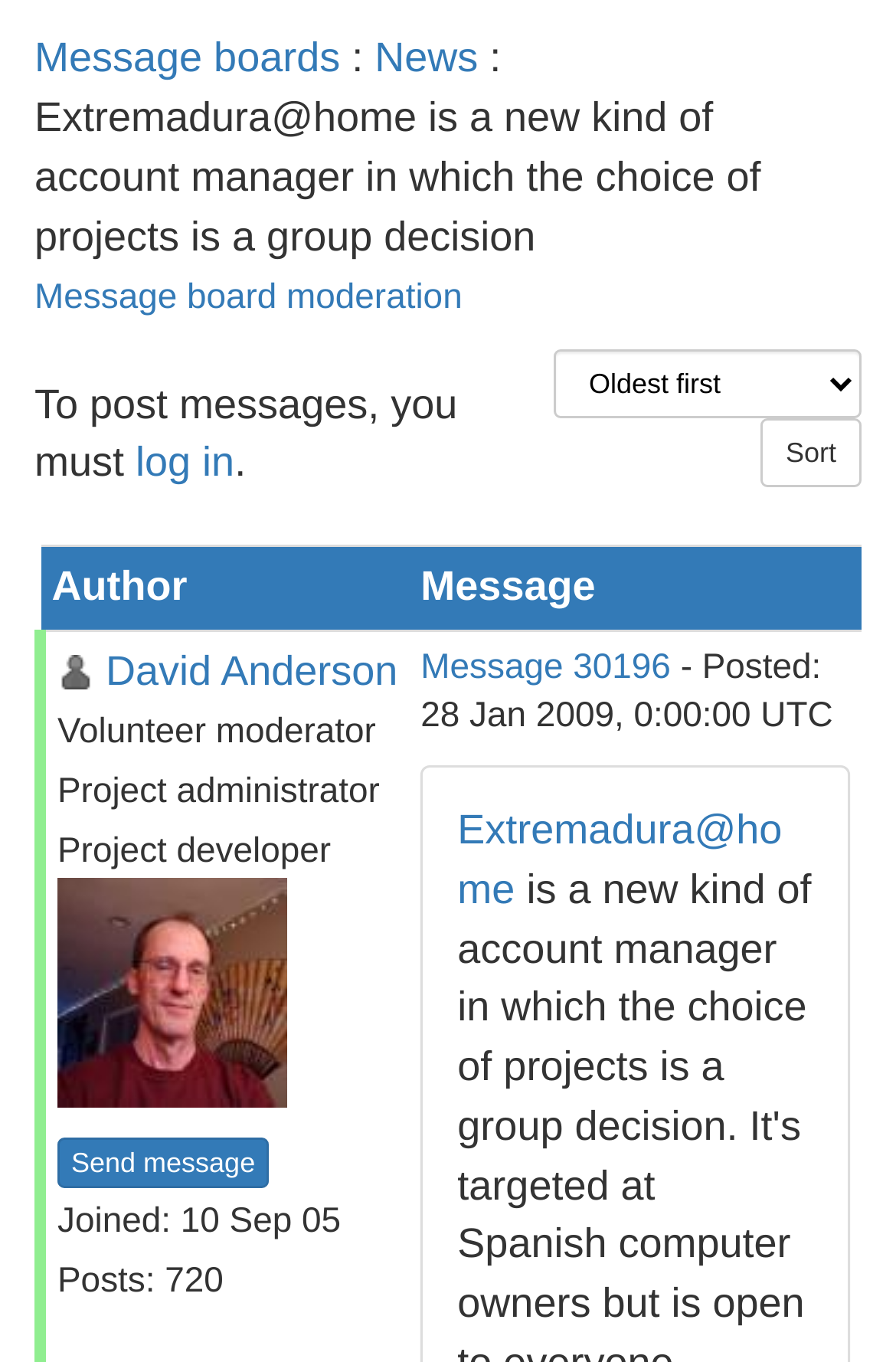Provide the bounding box coordinates for the UI element that is described by this text: "News". The coordinates should be in the form of four float numbers between 0 and 1: [left, top, right, bottom].

[0.418, 0.15, 0.534, 0.184]